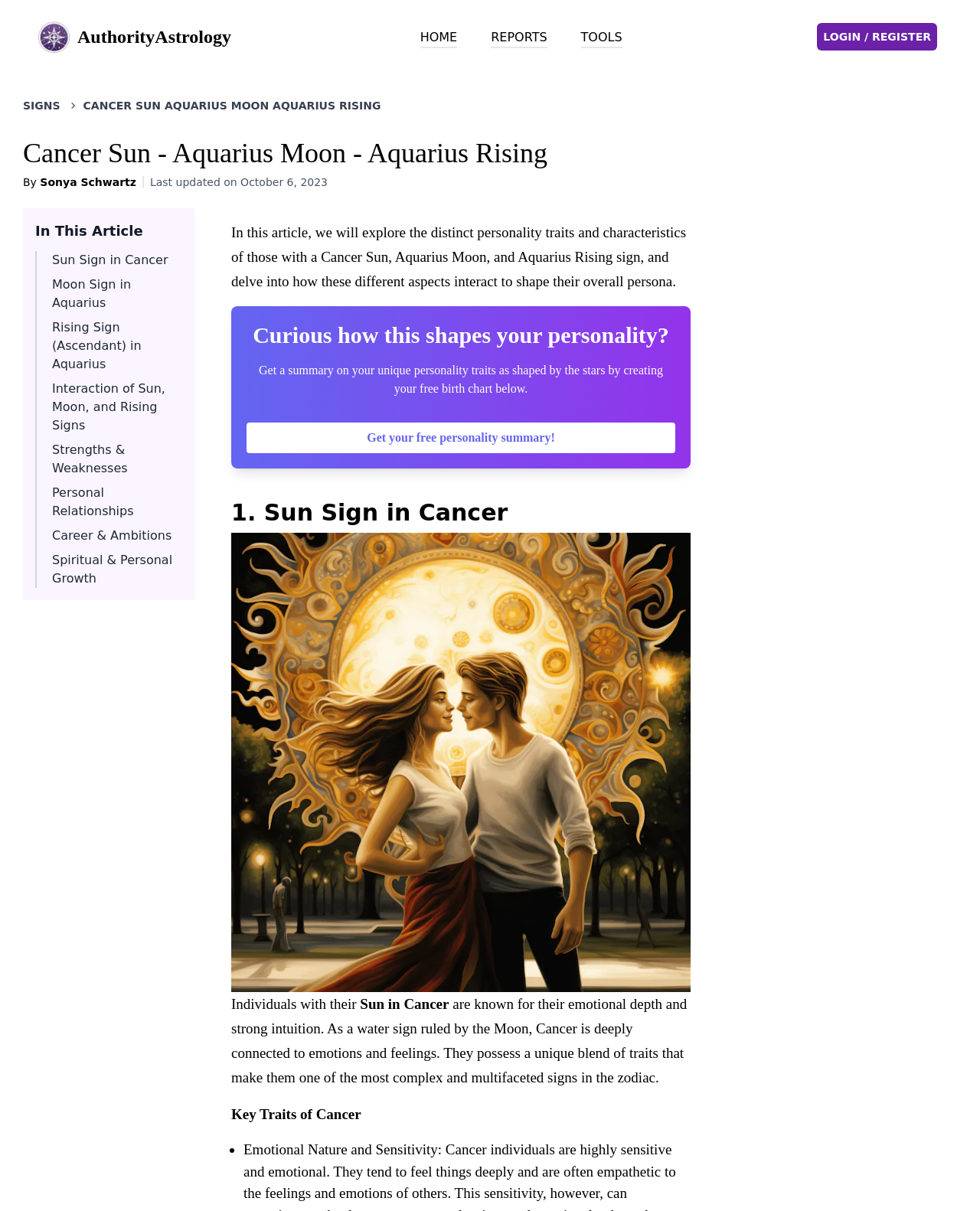For the given element description AuthorityAstrology, determine the bounding box coordinates of the UI element. The coordinates should follow the format (top-left x, top-left y, bottom-right x, bottom-right y) and be within the range of 0 to 1.

[0.031, 0.01, 0.242, 0.051]